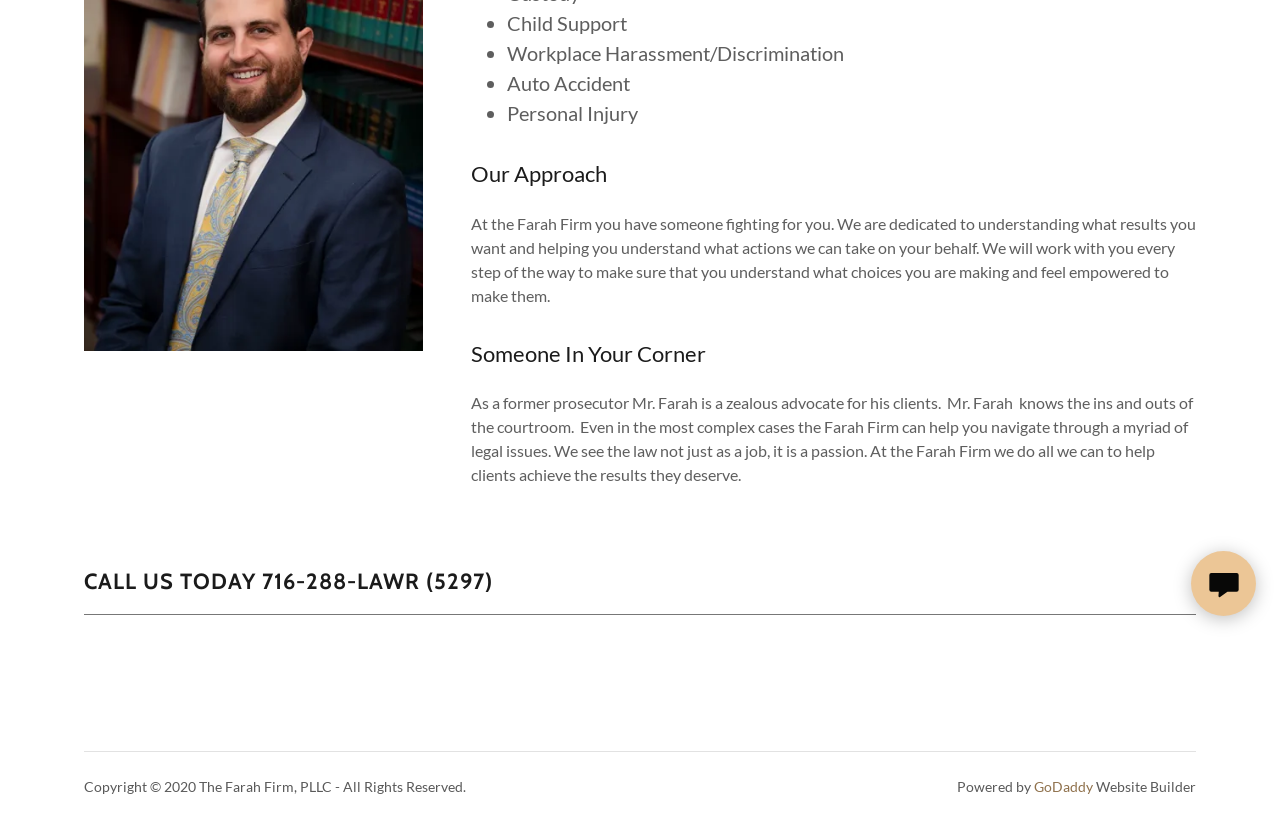Given the element description: "GoDaddy", predict the bounding box coordinates of this UI element. The coordinates must be four float numbers between 0 and 1, given as [left, top, right, bottom].

[0.808, 0.939, 0.854, 0.959]